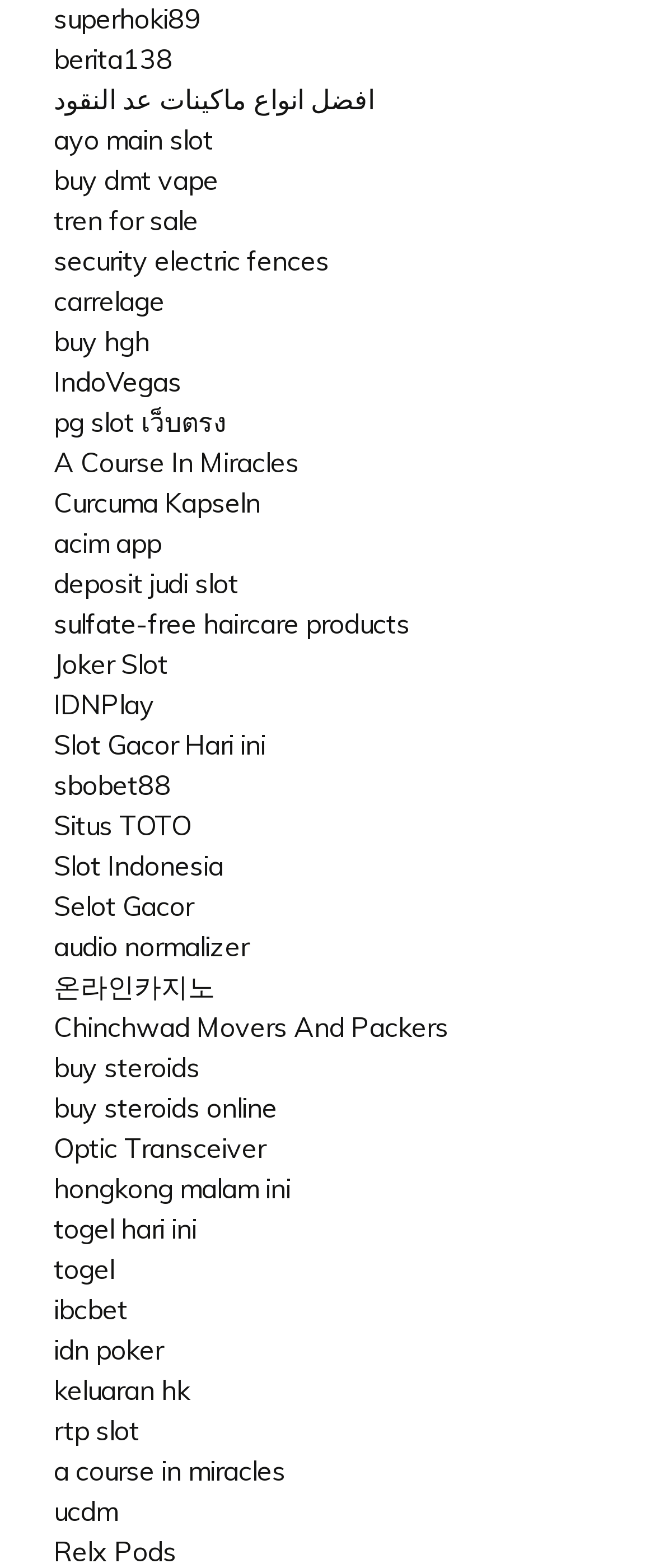Are there any links related to slot games?
Please look at the screenshot and answer in one word or a short phrase.

Yes